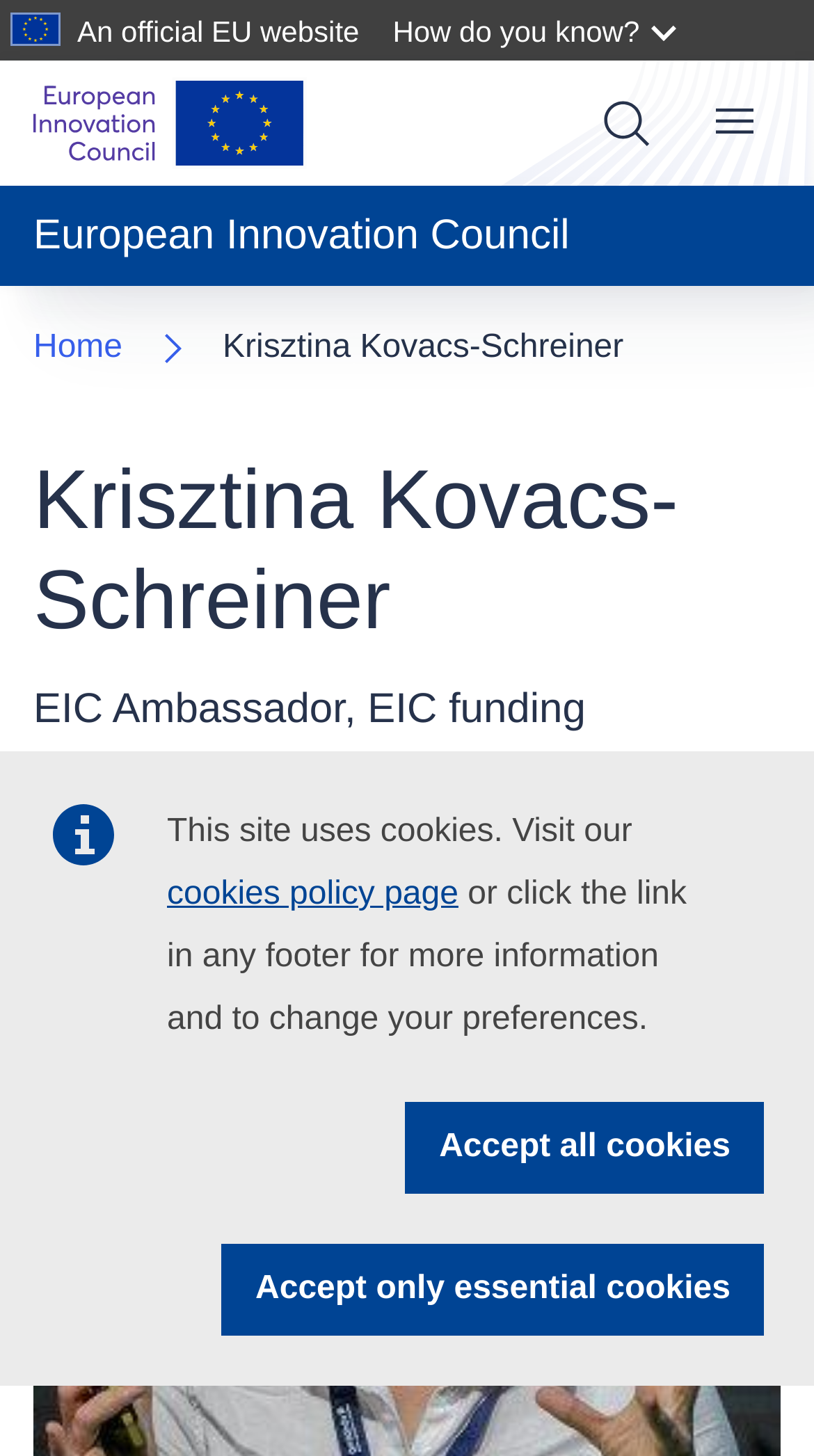Using the provided element description "Accept all cookies", determine the bounding box coordinates of the UI element.

[0.498, 0.757, 0.938, 0.82]